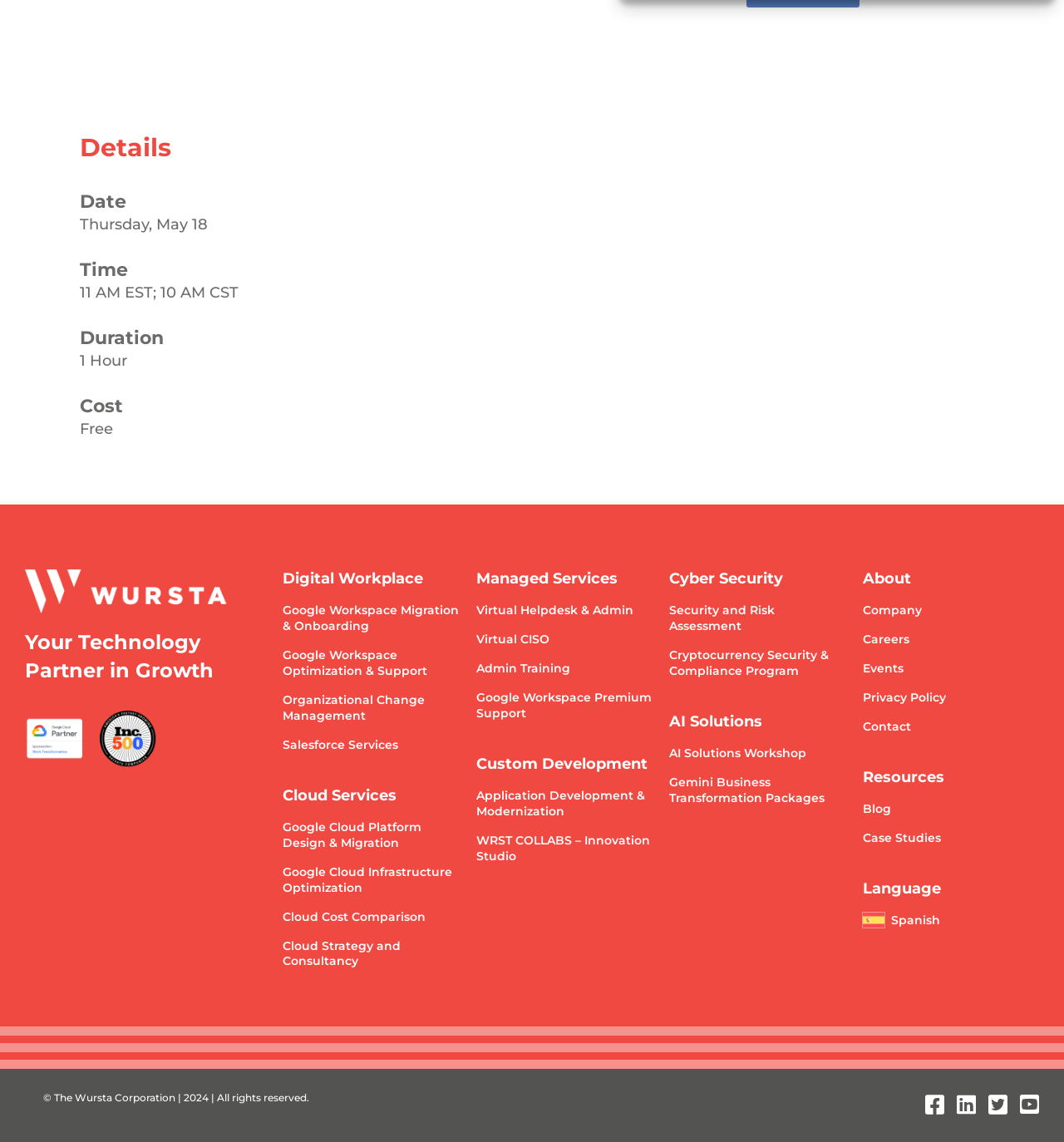Provide a short answer to the following question with just one word or phrase: What is the date of the event?

Thursday, May 18